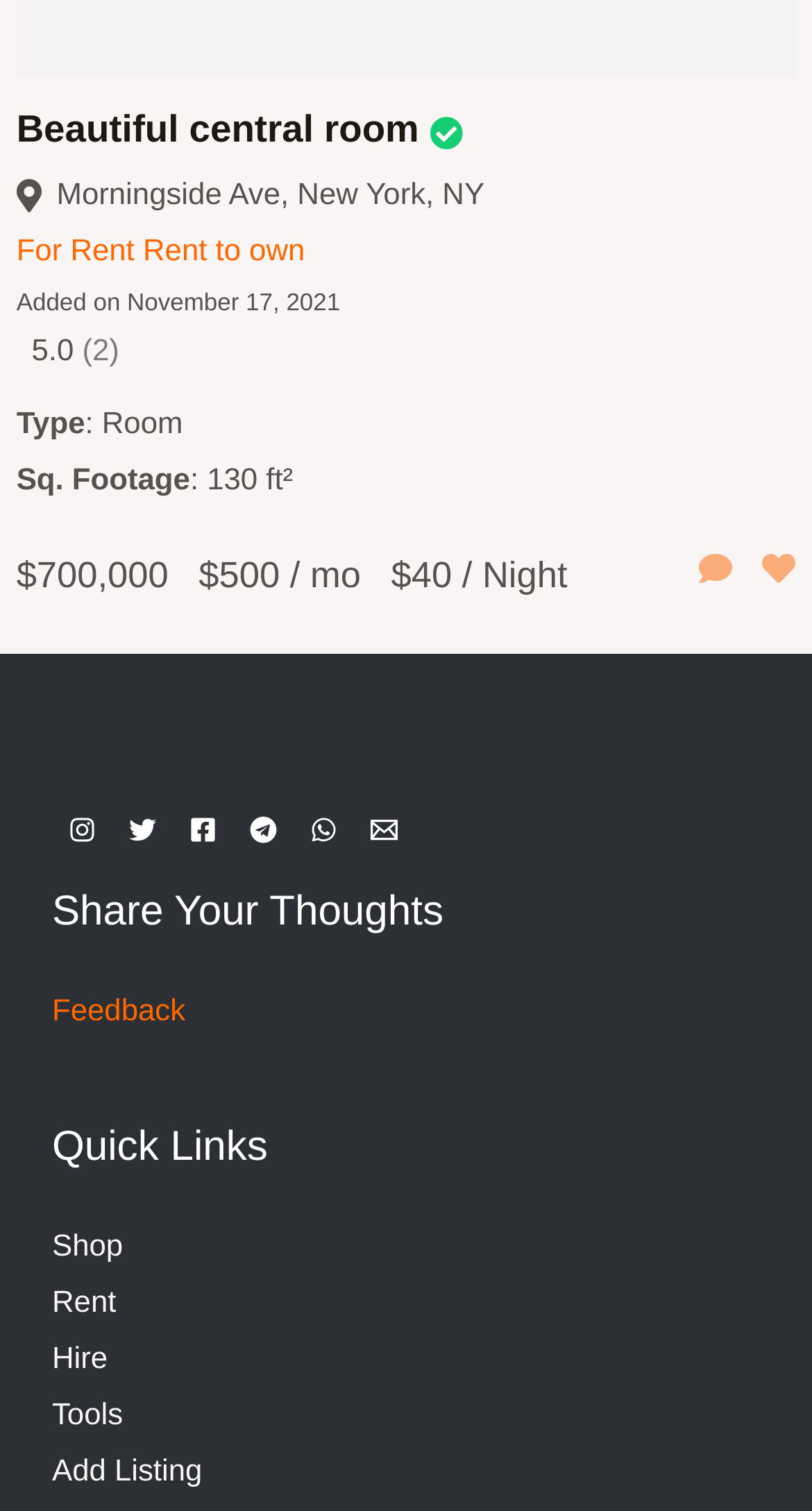Identify the bounding box coordinates of the area that should be clicked in order to complete the given instruction: "Check the rent price". The bounding box coordinates should be four float numbers between 0 and 1, i.e., [left, top, right, bottom].

[0.02, 0.366, 0.207, 0.393]